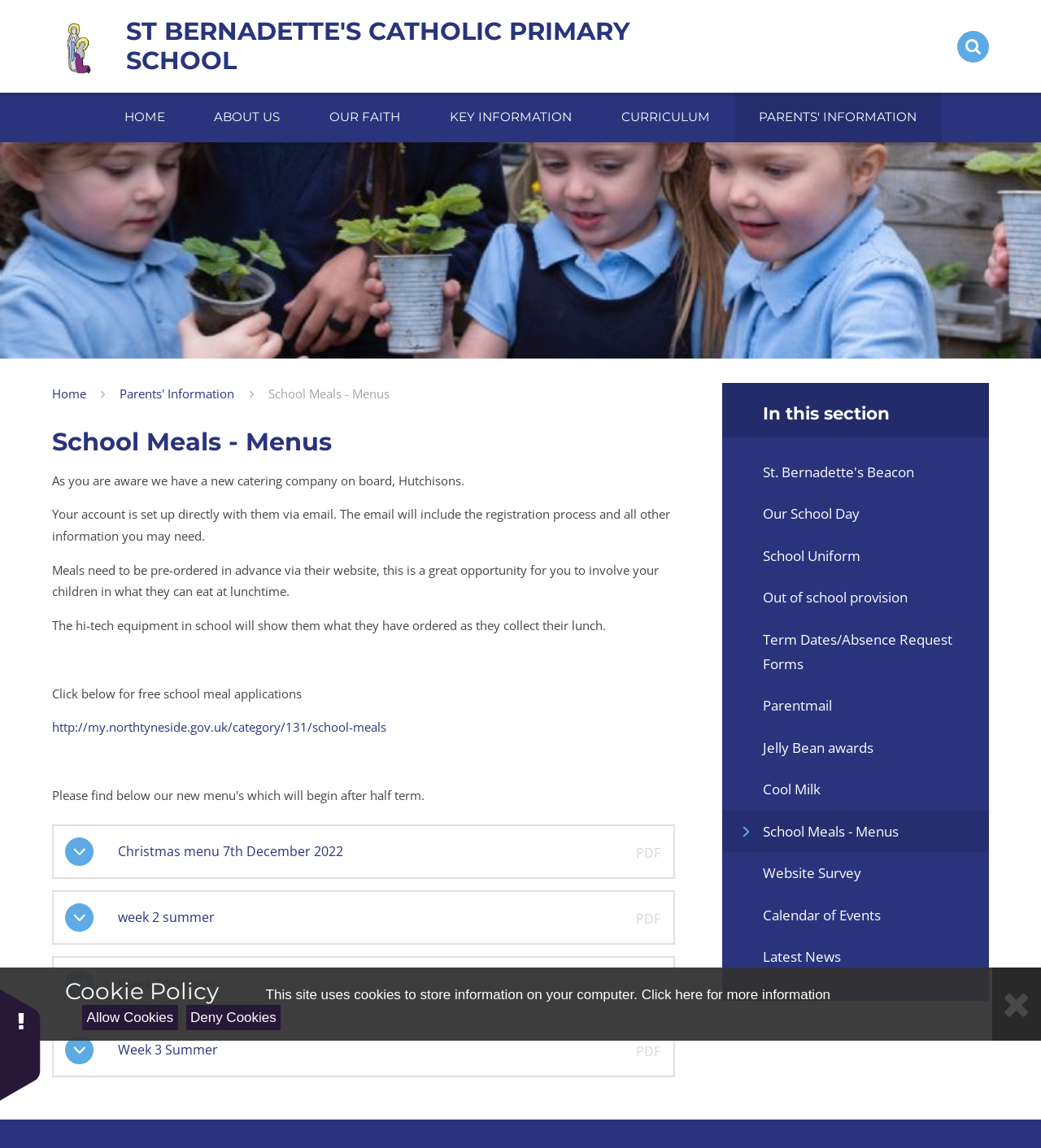Offer a comprehensive description of the webpage’s content and structure.

The webpage is about St Bernadette's Catholic Primary School, specifically the School Meals - Menus section. At the top, there is a logo of the school and a navigation menu with links to different sections of the website, including Home, About Us, Our Faith, and more. Below the navigation menu, there is a search box.

The main content of the page is divided into two sections. On the left, there is a heading "School Meals - Menus" followed by a series of paragraphs explaining the new catering company, Hutchisons, and how parents can pre-order meals for their children. There are also links to free school meal applications and PDF menus for different weeks.

On the right, there is a section with links to various pages, including St. Bernadette's Beacon, Our School Day, School Uniform, and more. Each link has a corresponding icon. Below this section, there is a cookie policy notice with a heading, a brief description, and buttons to allow or deny cookies.

At the bottom of the page, there is a button with a magnifying glass icon, which is likely a search button.